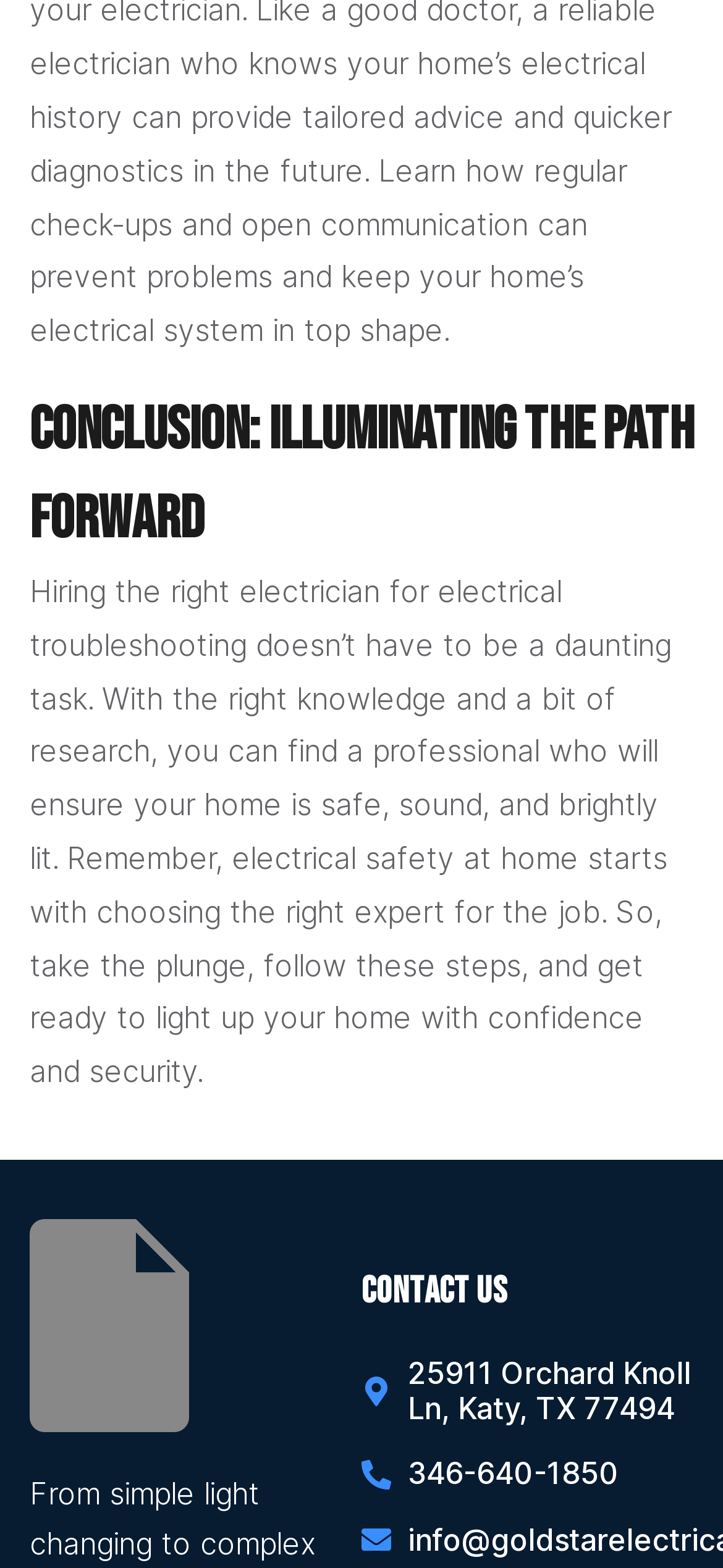Analyze the image and provide a detailed answer to the question: What is the purpose of the article?

The purpose of the article is to provide guidance to readers on how to hire the right electrician for electrical troubleshooting, as evident from the static text that provides steps to follow.